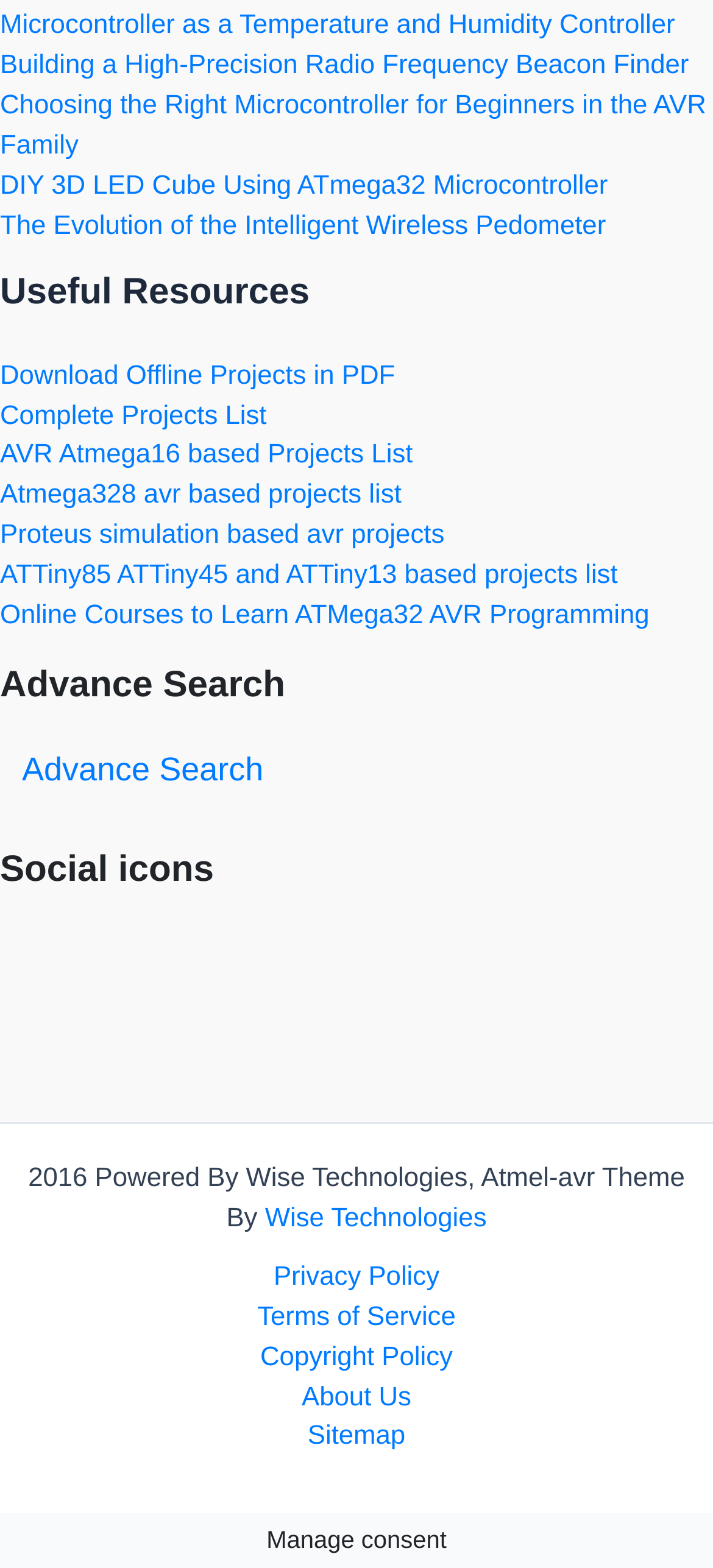Please find and report the bounding box coordinates of the element to click in order to perform the following action: "Learn about ATMega32 AVR programming through online courses". The coordinates should be expressed as four float numbers between 0 and 1, in the format [left, top, right, bottom].

[0.0, 0.383, 0.911, 0.402]